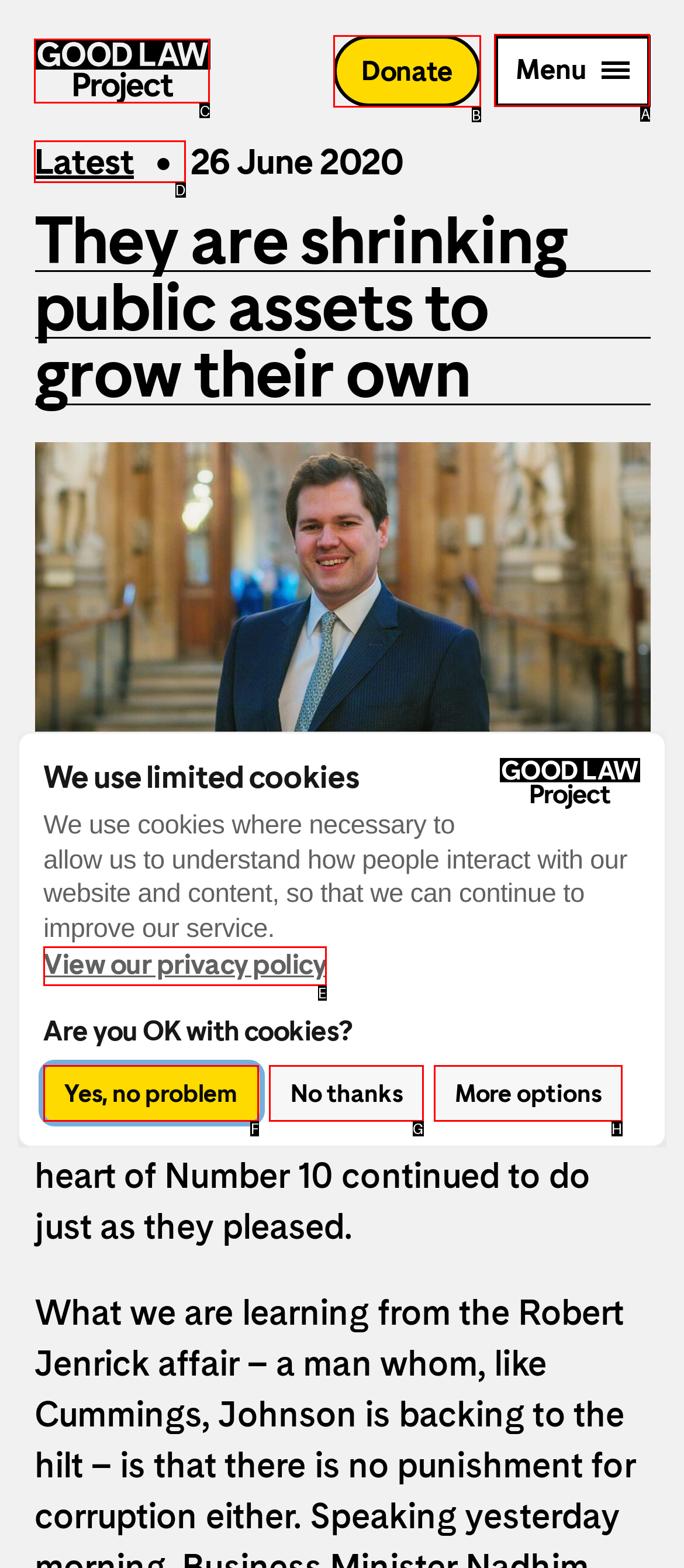Choose the letter of the element that should be clicked to complete the task: Open mobile menu
Answer with the letter from the possible choices.

A